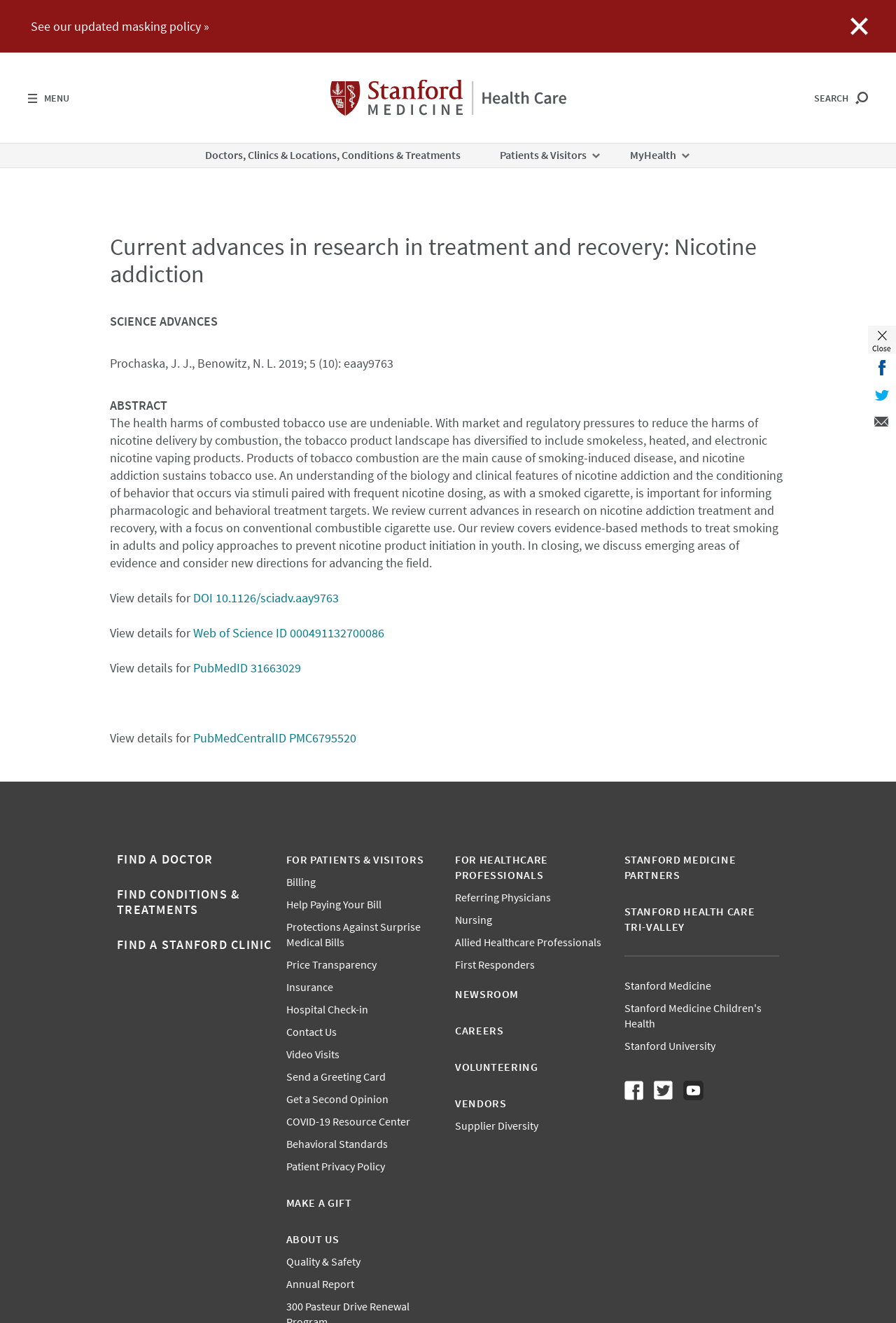Please find the bounding box coordinates of the element that needs to be clicked to perform the following instruction: "Click on 'Bypass iPhone'". The bounding box coordinates should be four float numbers between 0 and 1, represented as [left, top, right, bottom].

None